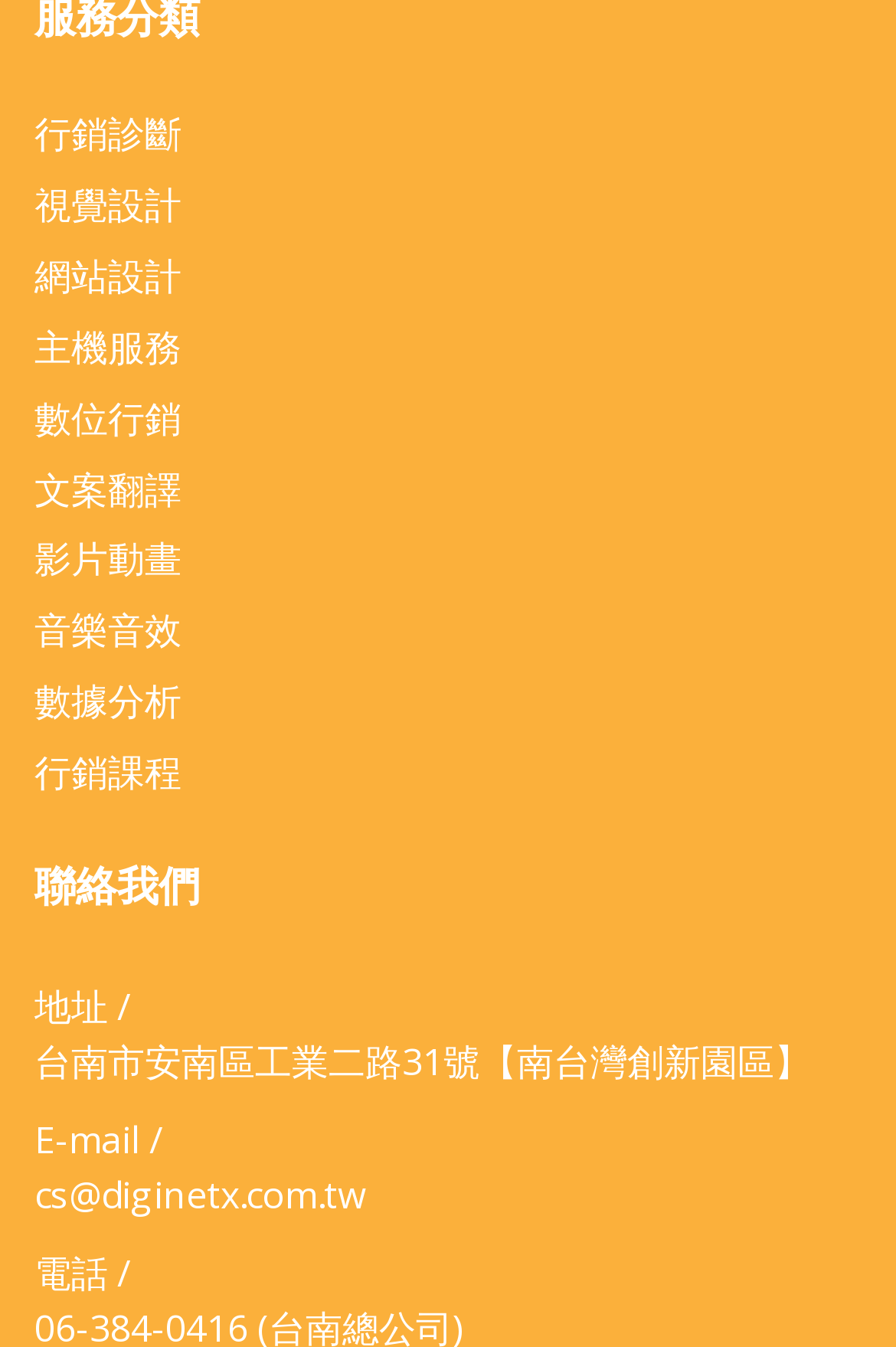Find the bounding box coordinates of the area to click in order to follow the instruction: "View 聯絡我們".

[0.038, 0.641, 0.962, 0.675]